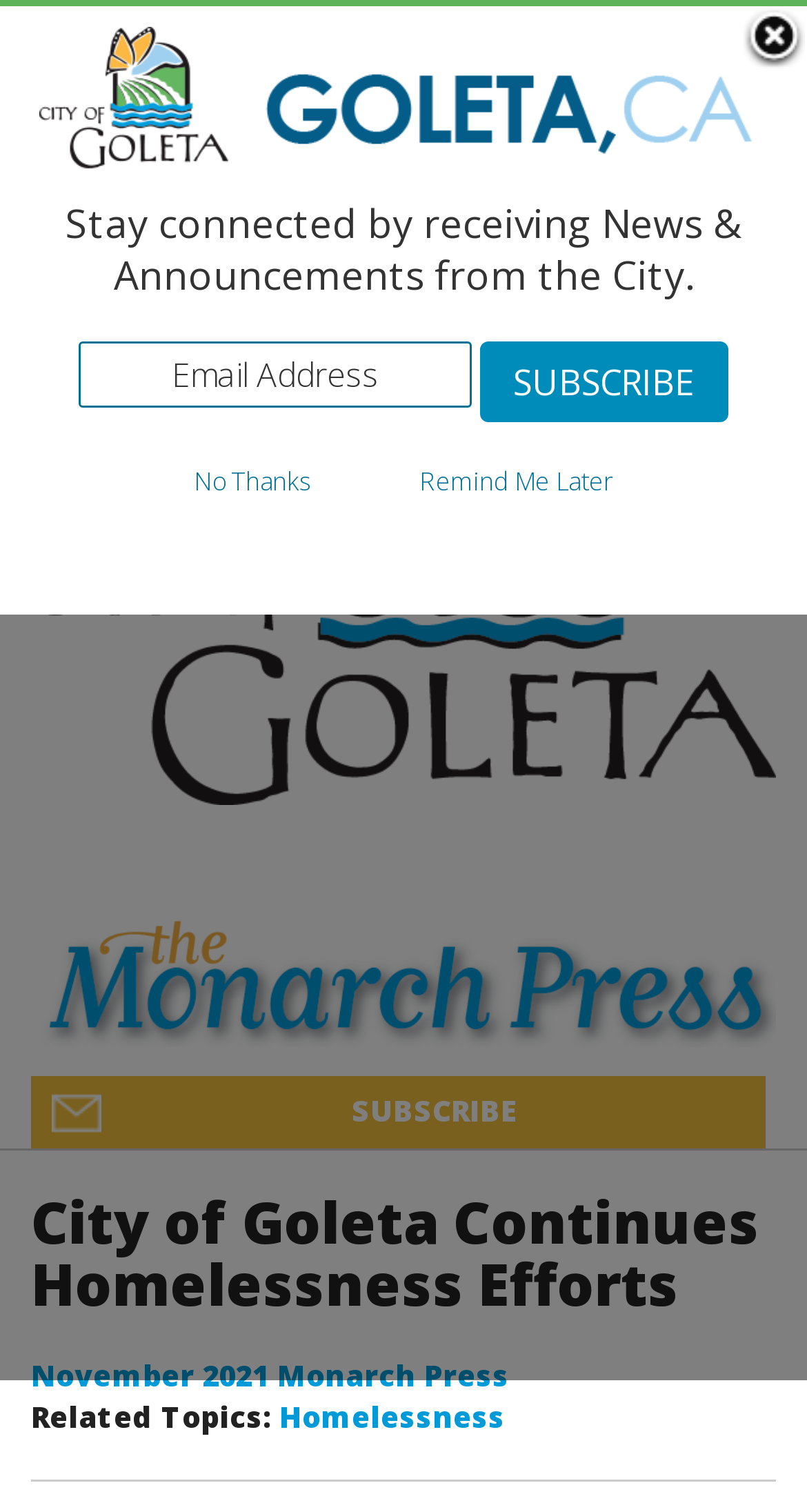Could you find the bounding box coordinates of the clickable area to complete this instruction: "Change the language to English"?

[0.476, 0.0, 0.92, 0.044]